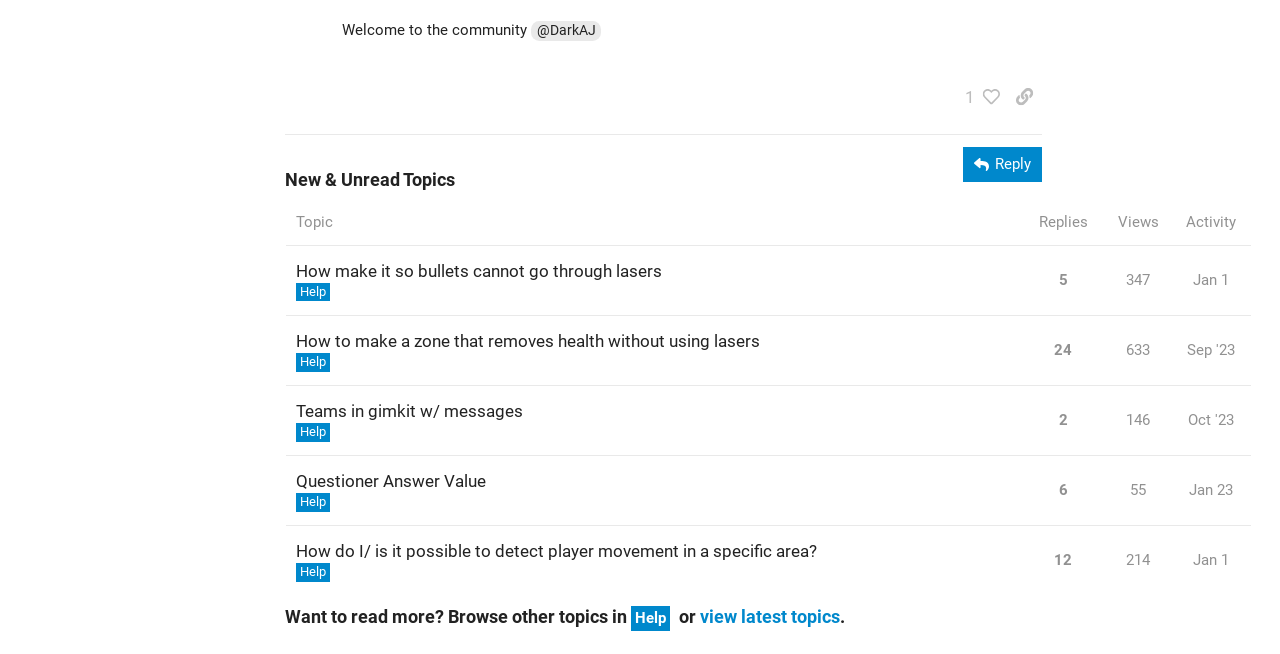Pinpoint the bounding box coordinates of the clickable element to carry out the following instruction: "Sort by replies."

[0.801, 0.305, 0.86, 0.375]